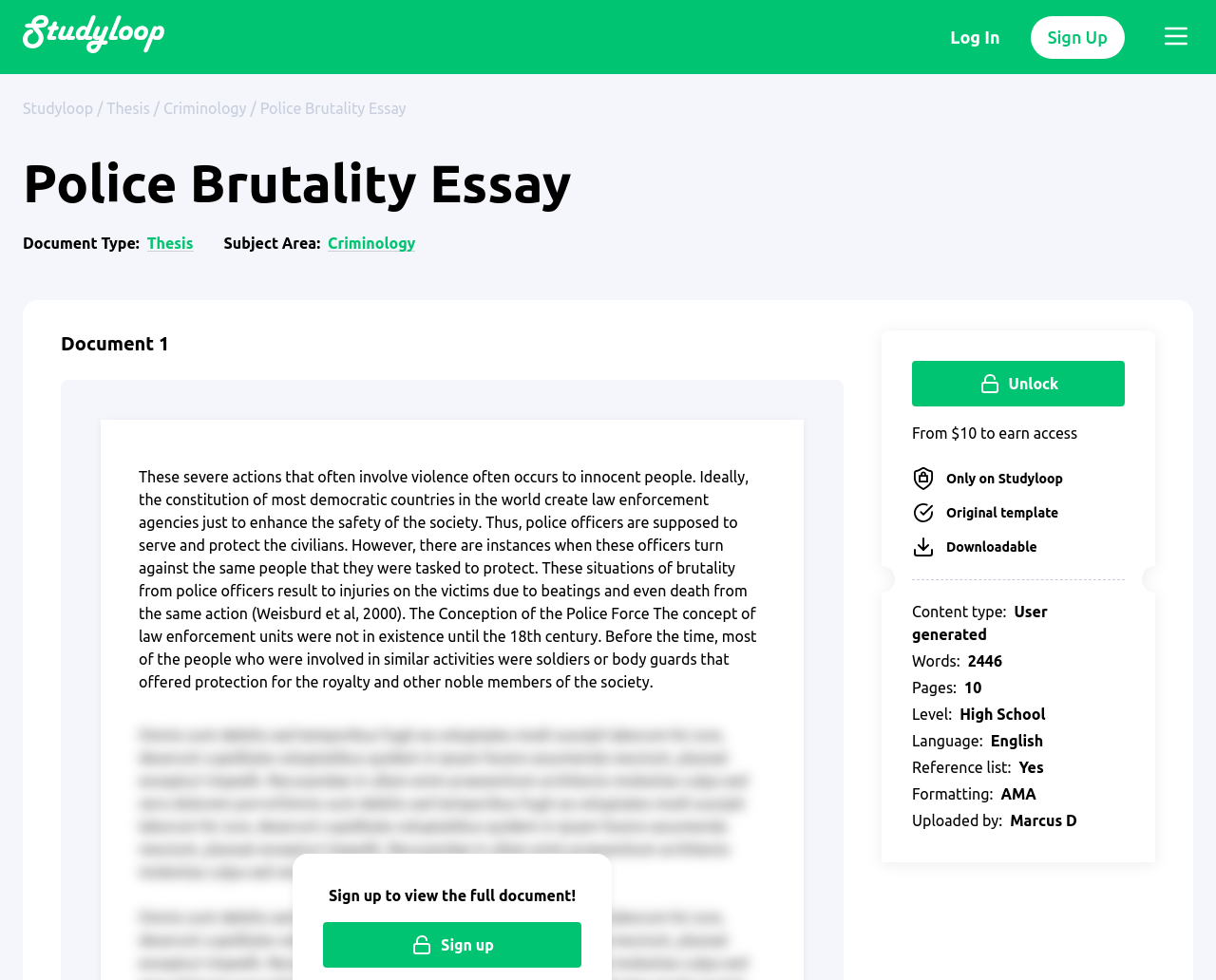Identify the bounding box coordinates of the part that should be clicked to carry out this instruction: "Click on the 'Log In' button".

[0.781, 0.028, 0.822, 0.047]